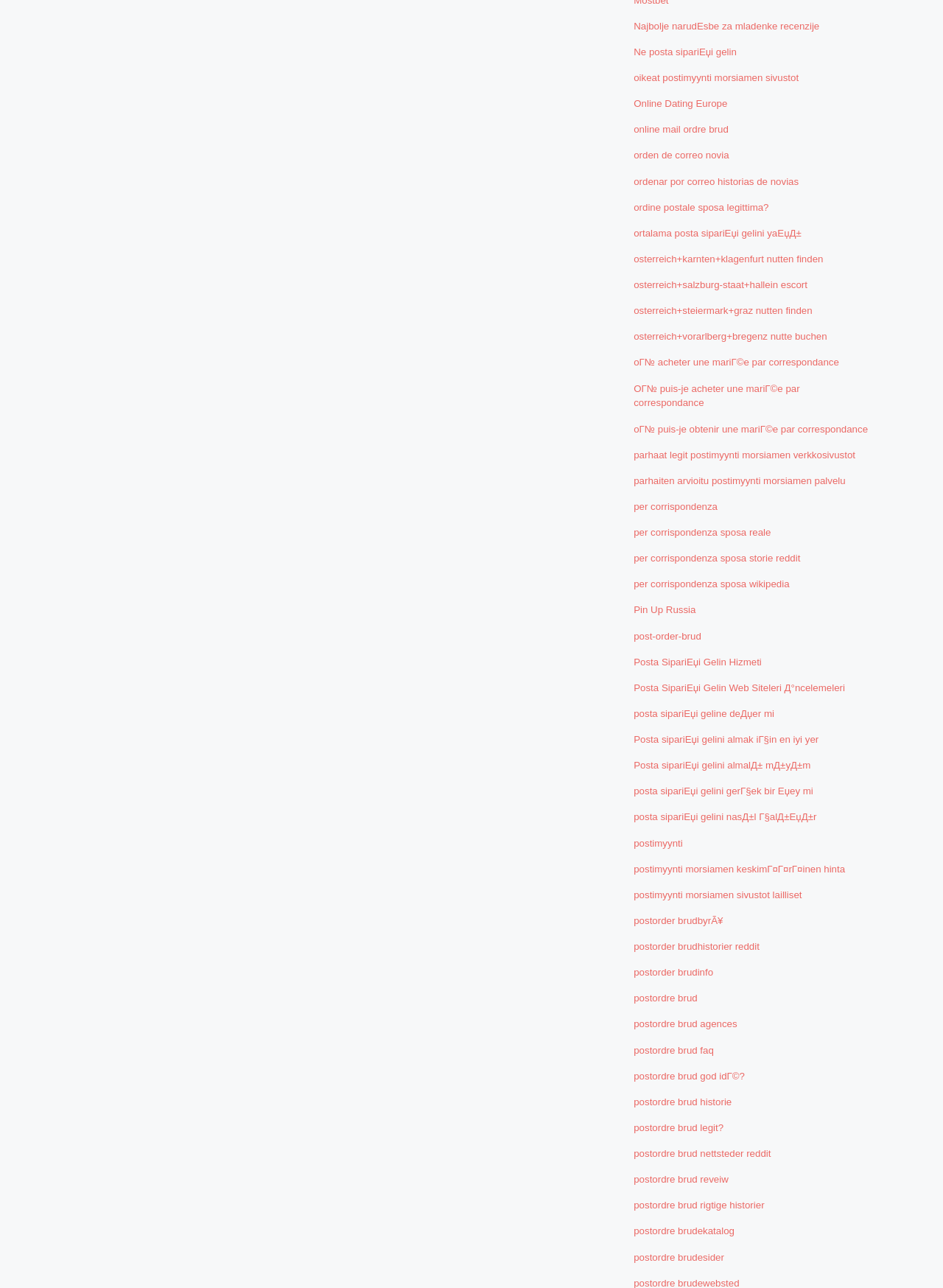Provide the bounding box coordinates of the HTML element this sentence describes: "post-order-brud".

[0.66, 0.484, 0.755, 0.504]